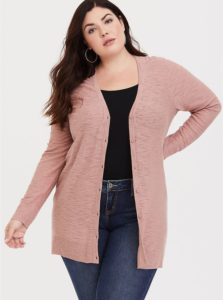Create a detailed narrative of what is happening in the image.

This image showcases a plus-size model wearing a stylish, soft, dusty rose cardigan, ideal for casual wear. The cardigan features a classic button-up design, with long sleeves and a flattering fit that complements any outfit. The model is paired with a simple black top and dark jeans, creating a balanced look that's both trendy and comfortable. Her natural pose and confident expression highlight the versatility of the cardigan, making it a perfect addition to any wardrobe for both layering and style.